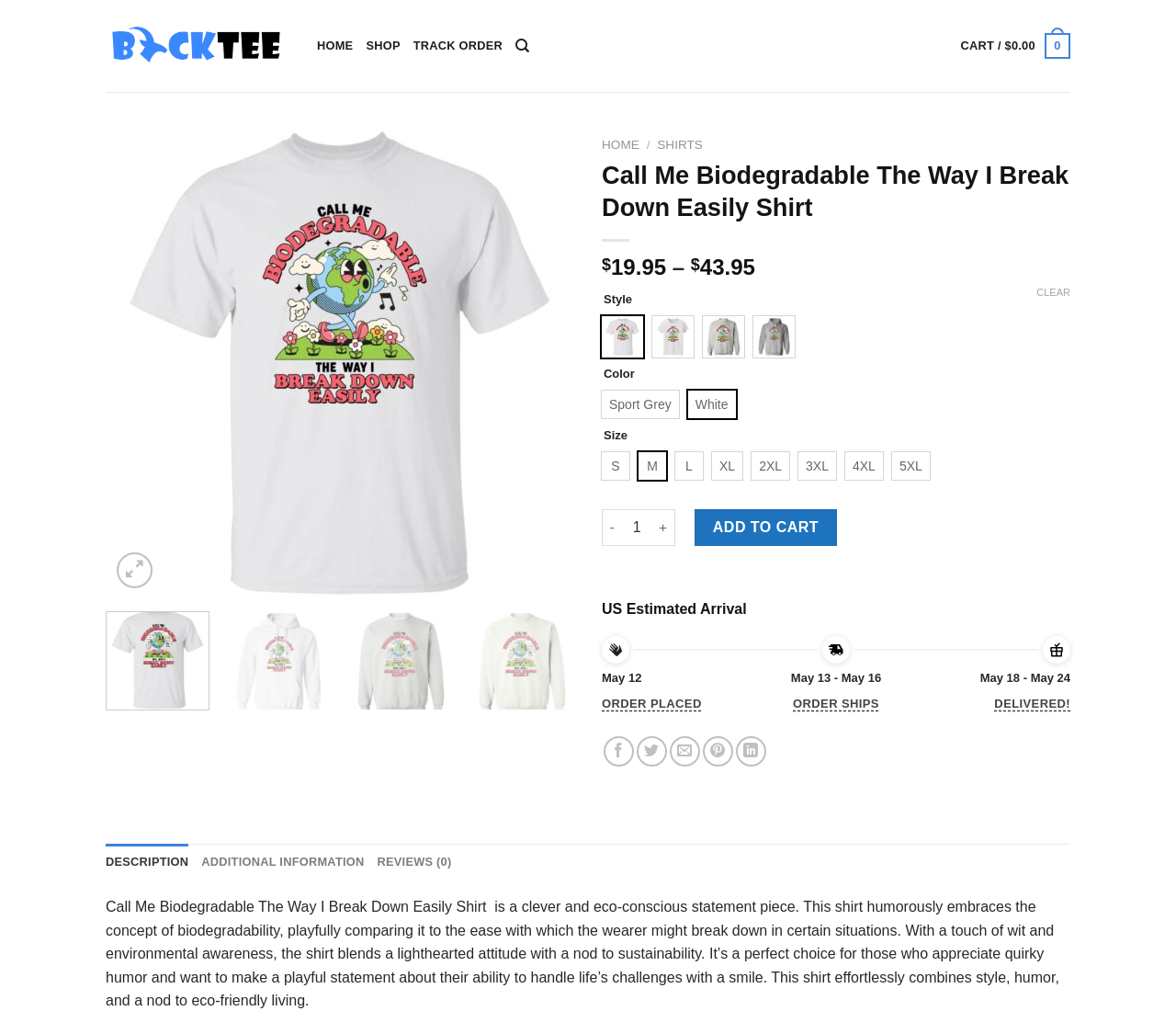Show the bounding box coordinates for the element that needs to be clicked to execute the following instruction: "Select the 'SHIRTS' link". Provide the coordinates in the form of four float numbers between 0 and 1, i.e., [left, top, right, bottom].

[0.559, 0.136, 0.598, 0.15]